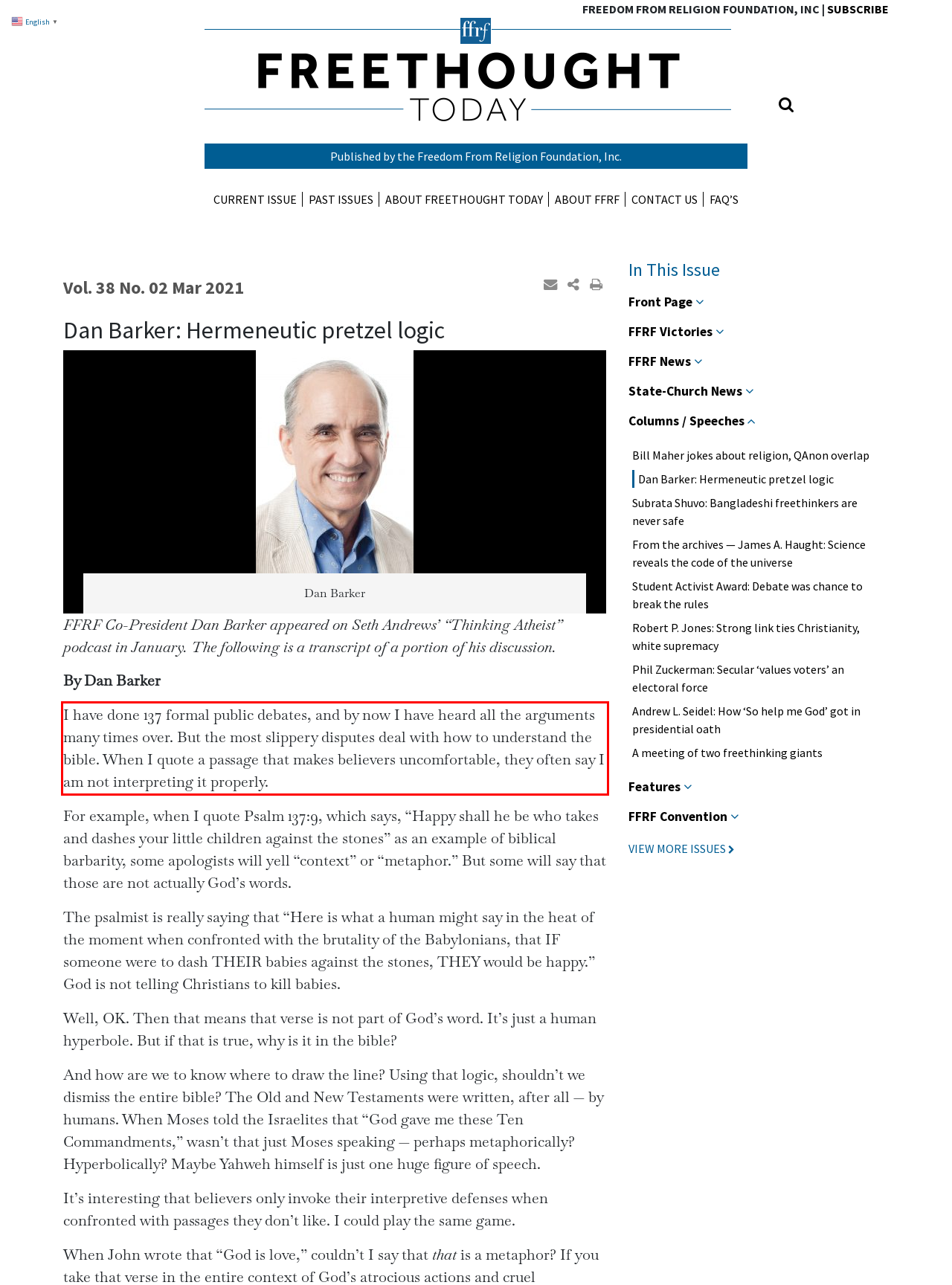There is a UI element on the webpage screenshot marked by a red bounding box. Extract and generate the text content from within this red box.

I have done 137 formal public debates, and by now I have heard all the arguments many times over. But the most slippery disputes deal with how to understand the bible. When I quote a passage that makes believers uncomfortable, they often say I am not interpreting it properly.